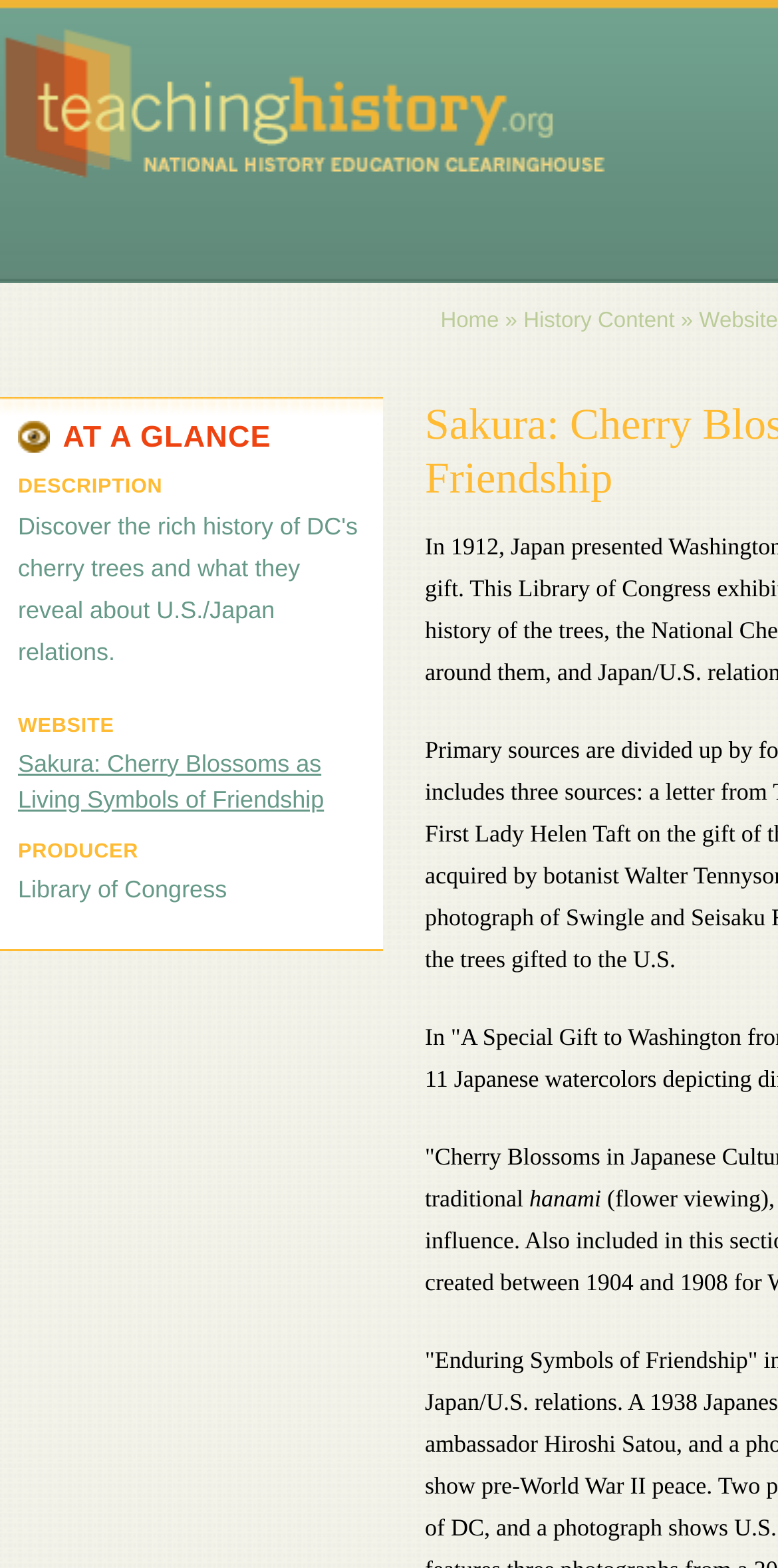What is the name of the website described?
Using the picture, provide a one-word or short phrase answer.

Sakura: Cherry Blossoms as Living Symbols of Friendship